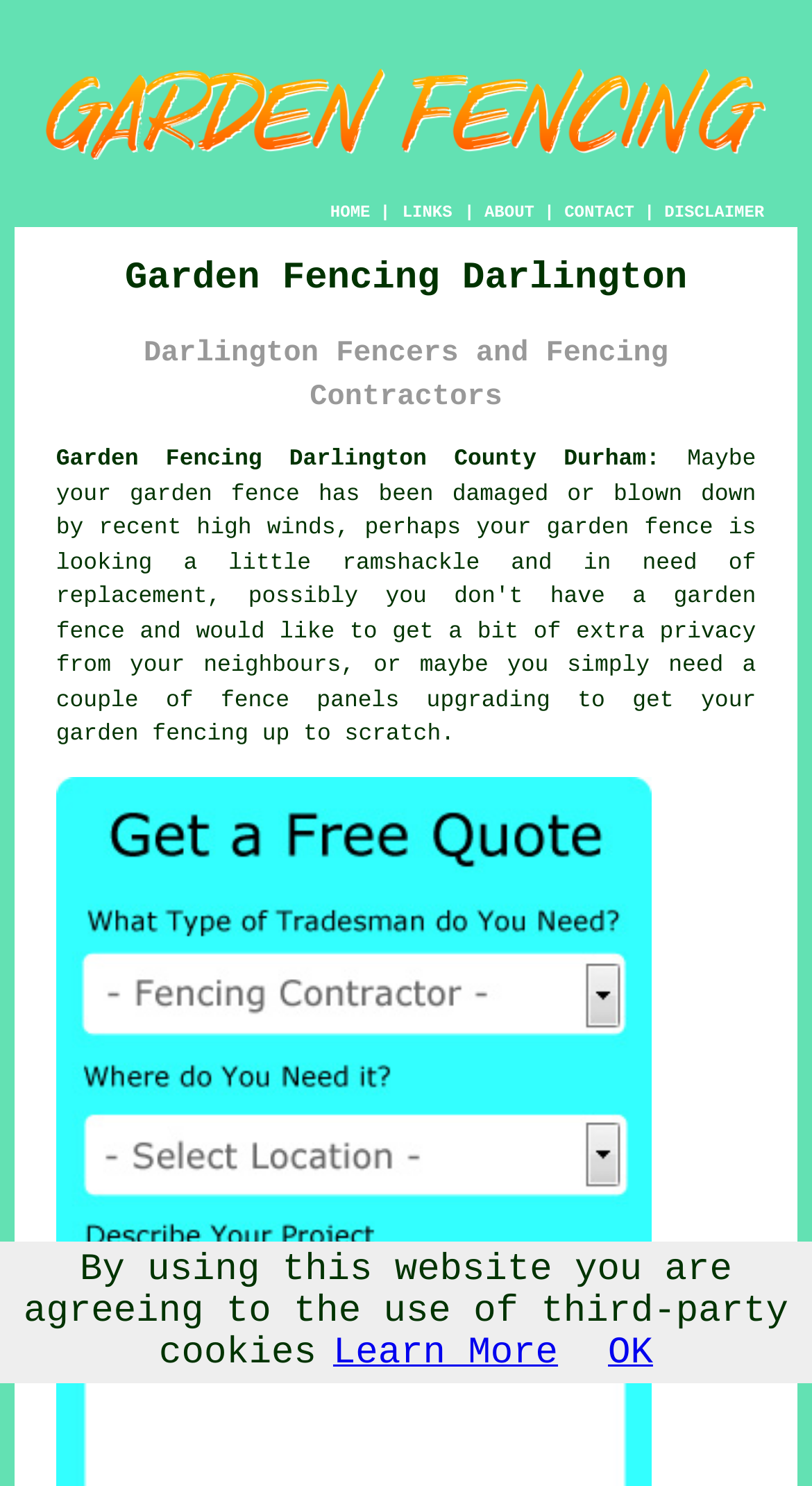Highlight the bounding box coordinates of the region I should click on to meet the following instruction: "Click the ABOUT link".

[0.597, 0.137, 0.658, 0.15]